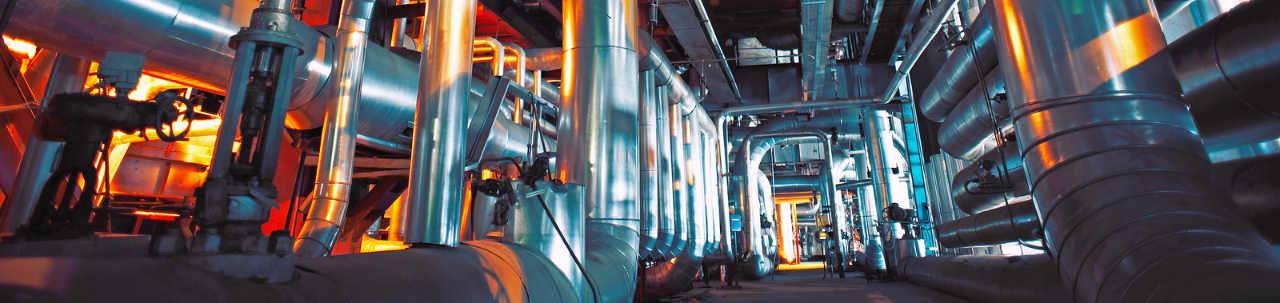What is the focus of the services offered in this facility?
Provide an in-depth and detailed answer to the question.

The sophisticated infrastructure and equipment in the facility indicate that the services offered are focused on thermal processes, including pyrolysis, vacuum technology, and other industrial applications that require advanced burner technology and drying technology.